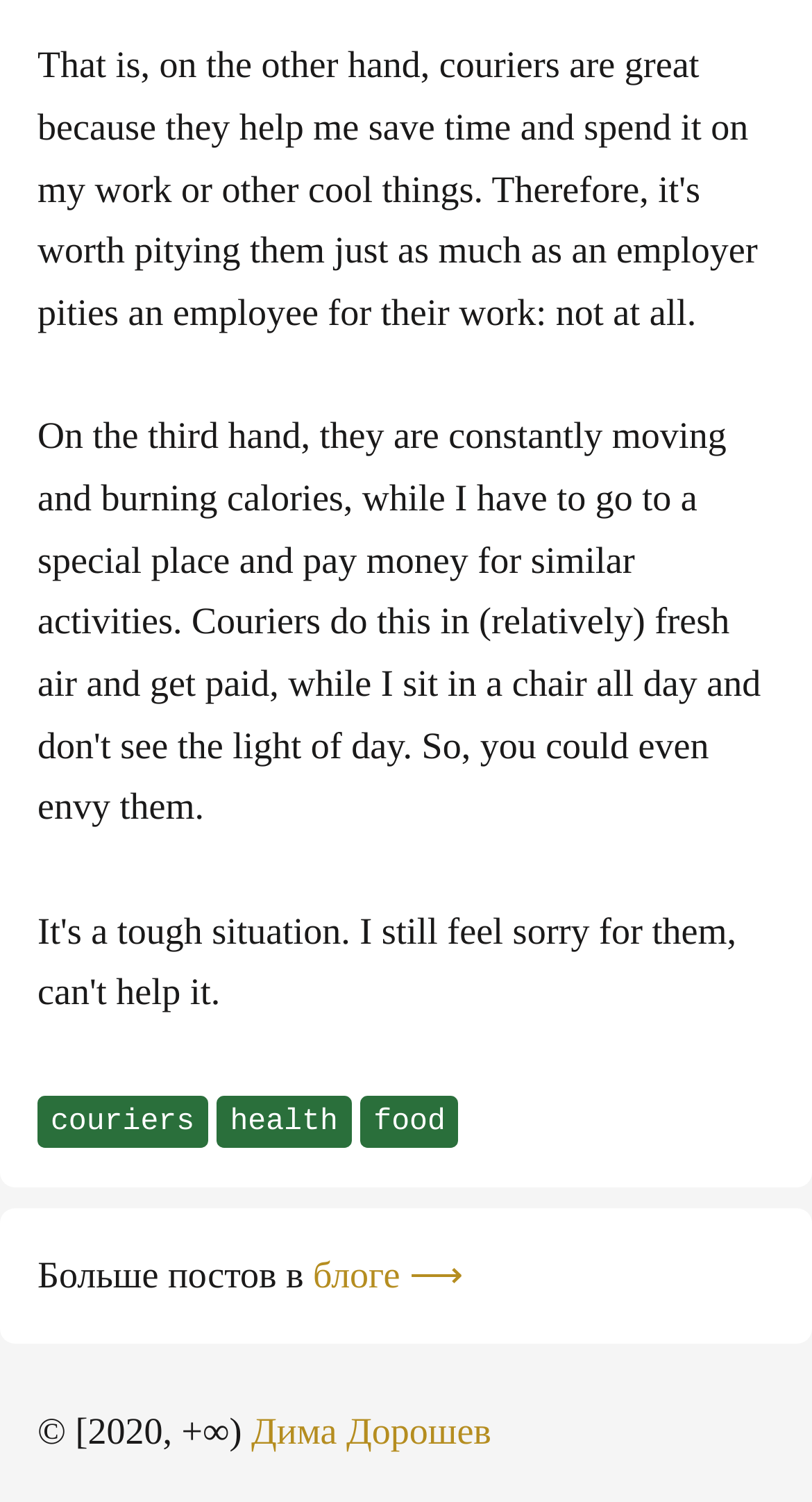Who is the copyright holder of the webpage?
Please provide a single word or phrase as the answer based on the screenshot.

Дима Дорошев